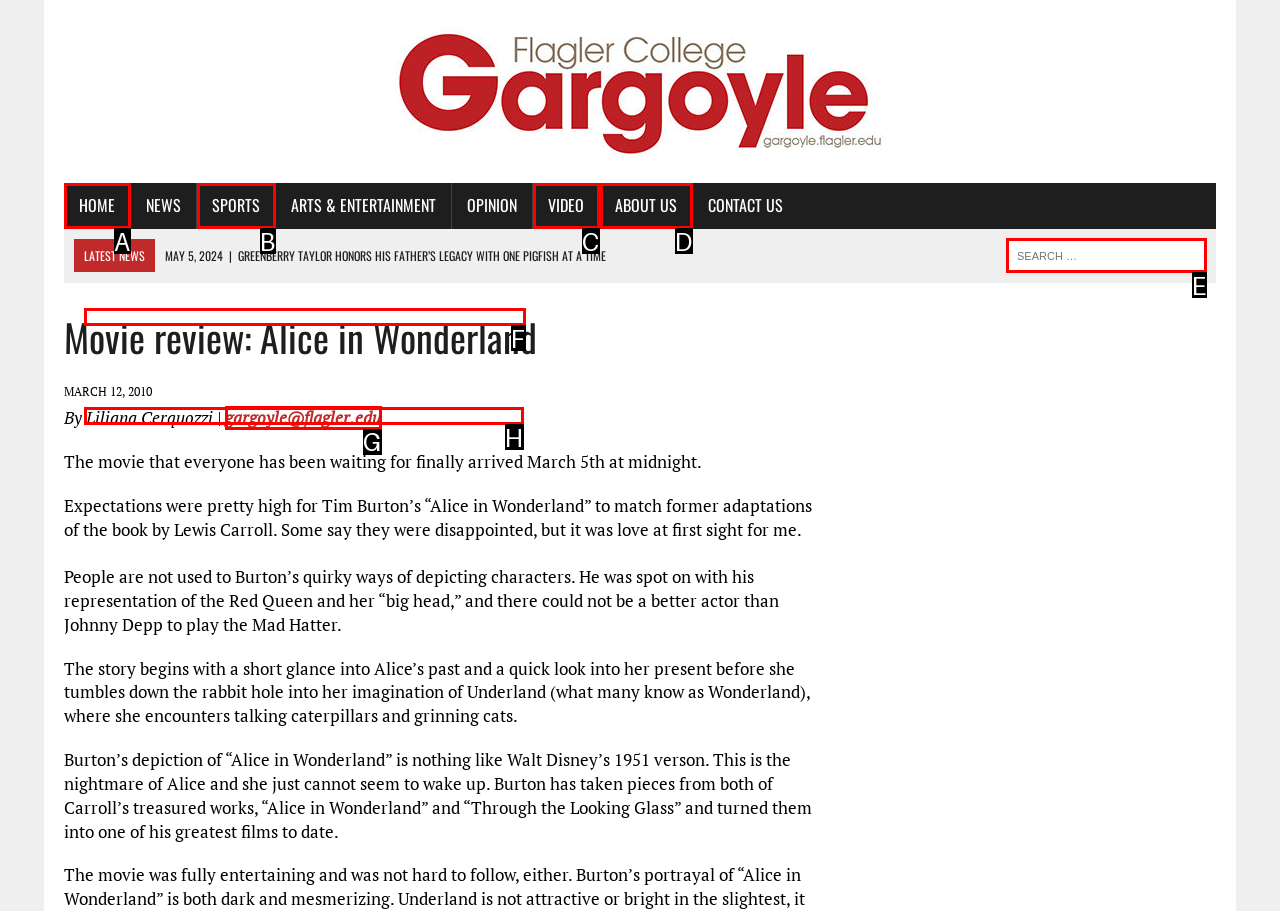Refer to the description: About Us and choose the option that best fits. Provide the letter of that option directly from the options.

D